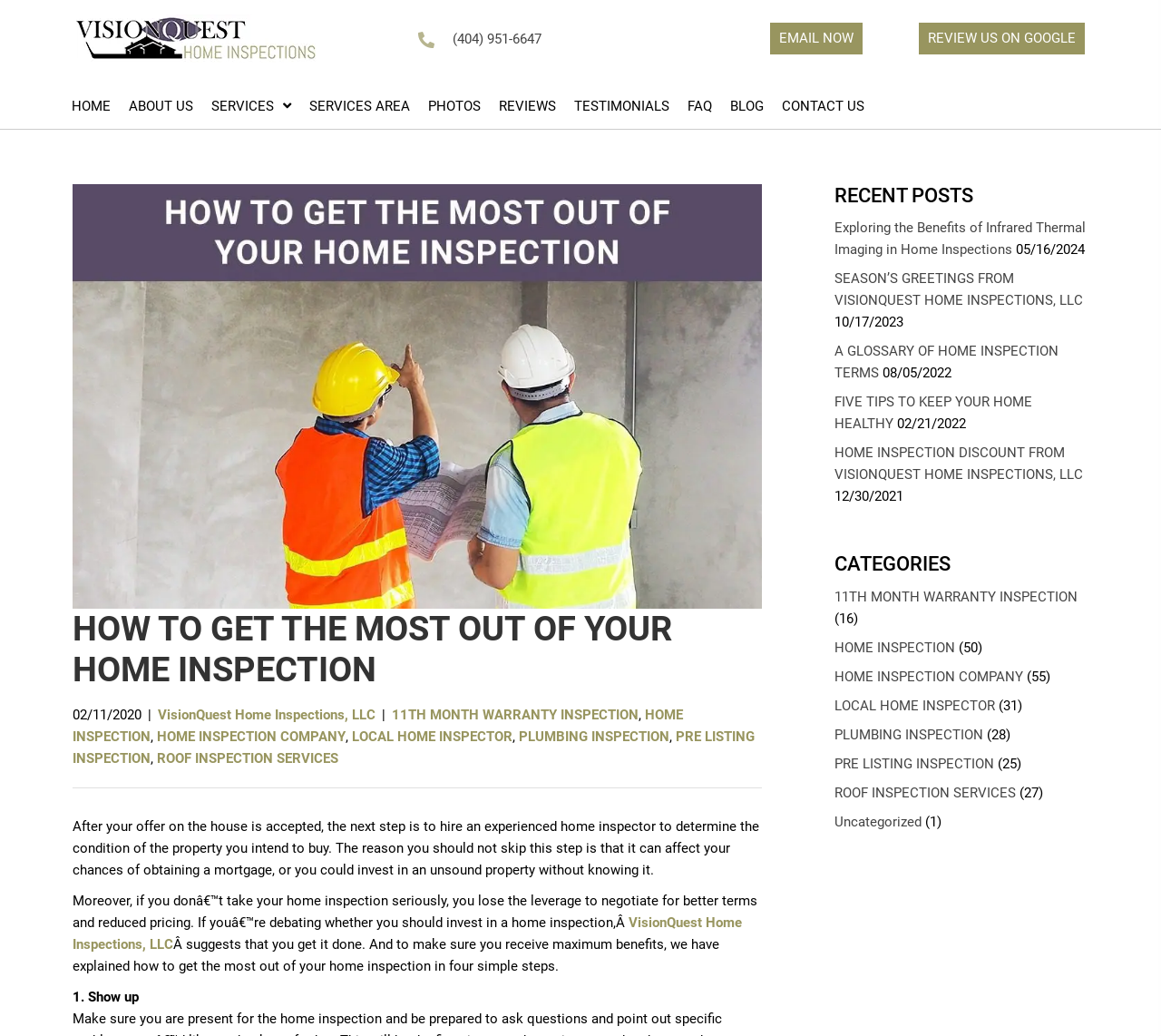Review the image closely and give a comprehensive answer to the question: How many categories are listed on the webpage?

The categories are listed under the 'CATEGORIES' heading, and they are '11TH MONTH WARRANTY INSPECTION', 'HOME INSPECTION', 'HOME INSPECTION COMPANY', 'LOCAL HOME INSPECTOR', 'PLUMBING INSPECTION', 'PRE LISTING INSPECTION', 'ROOF INSPECTION SERVICES', and 'Uncategorized'.